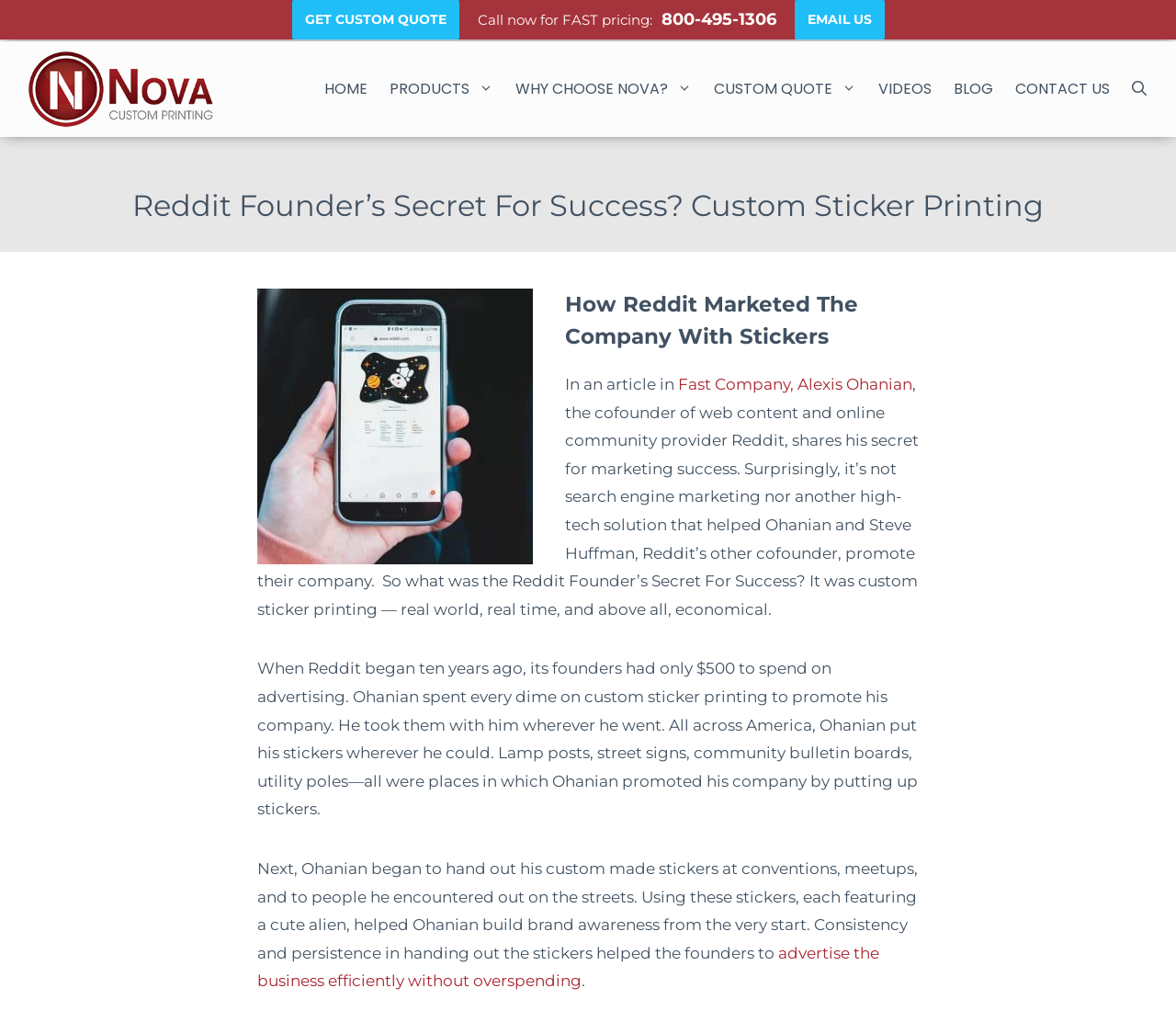What is the company name of the website?
Based on the screenshot, answer the question with a single word or phrase.

Nova Custom Label Printing